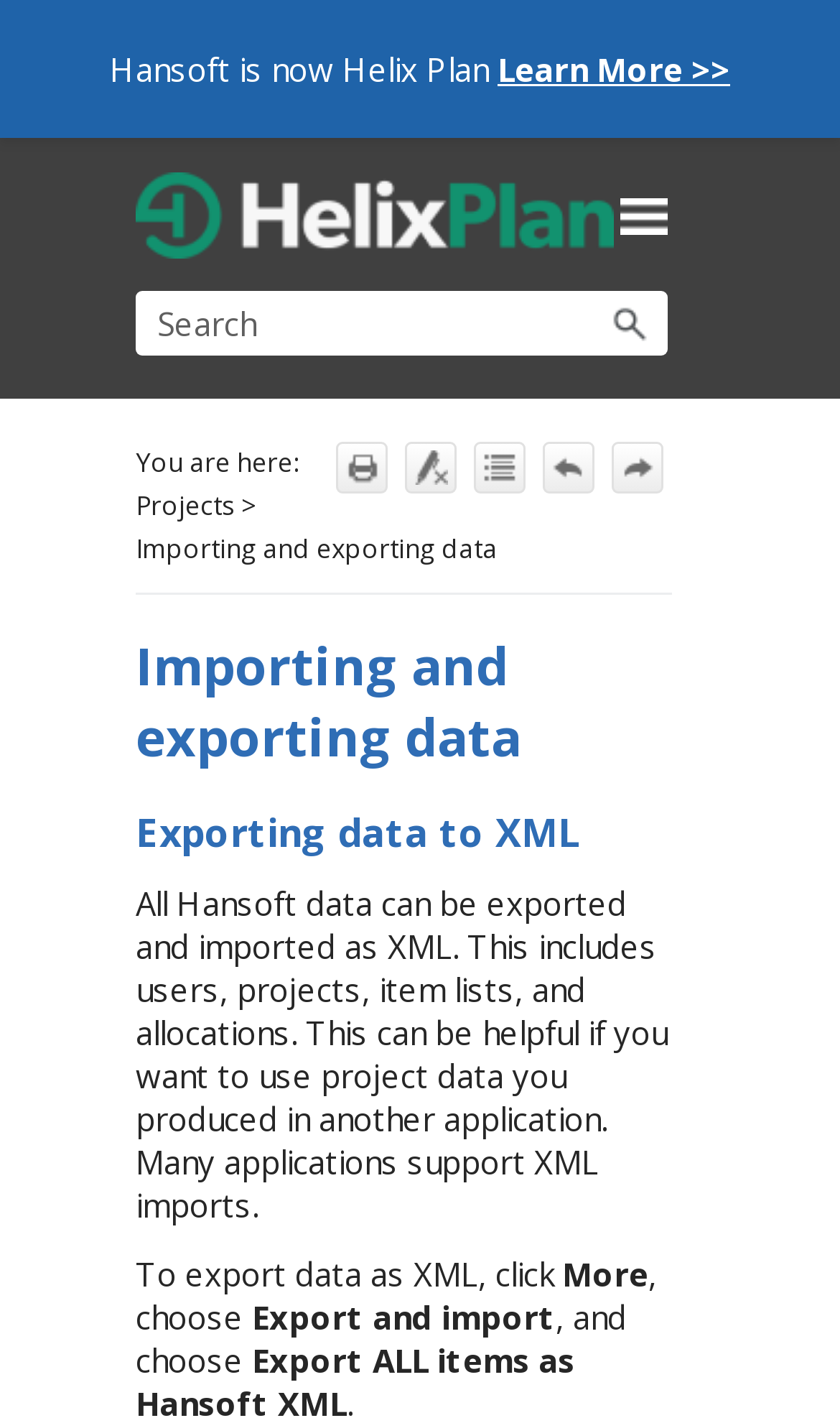Please locate the bounding box coordinates of the element that should be clicked to achieve the given instruction: "Expand all sections".

[0.564, 0.312, 0.626, 0.348]